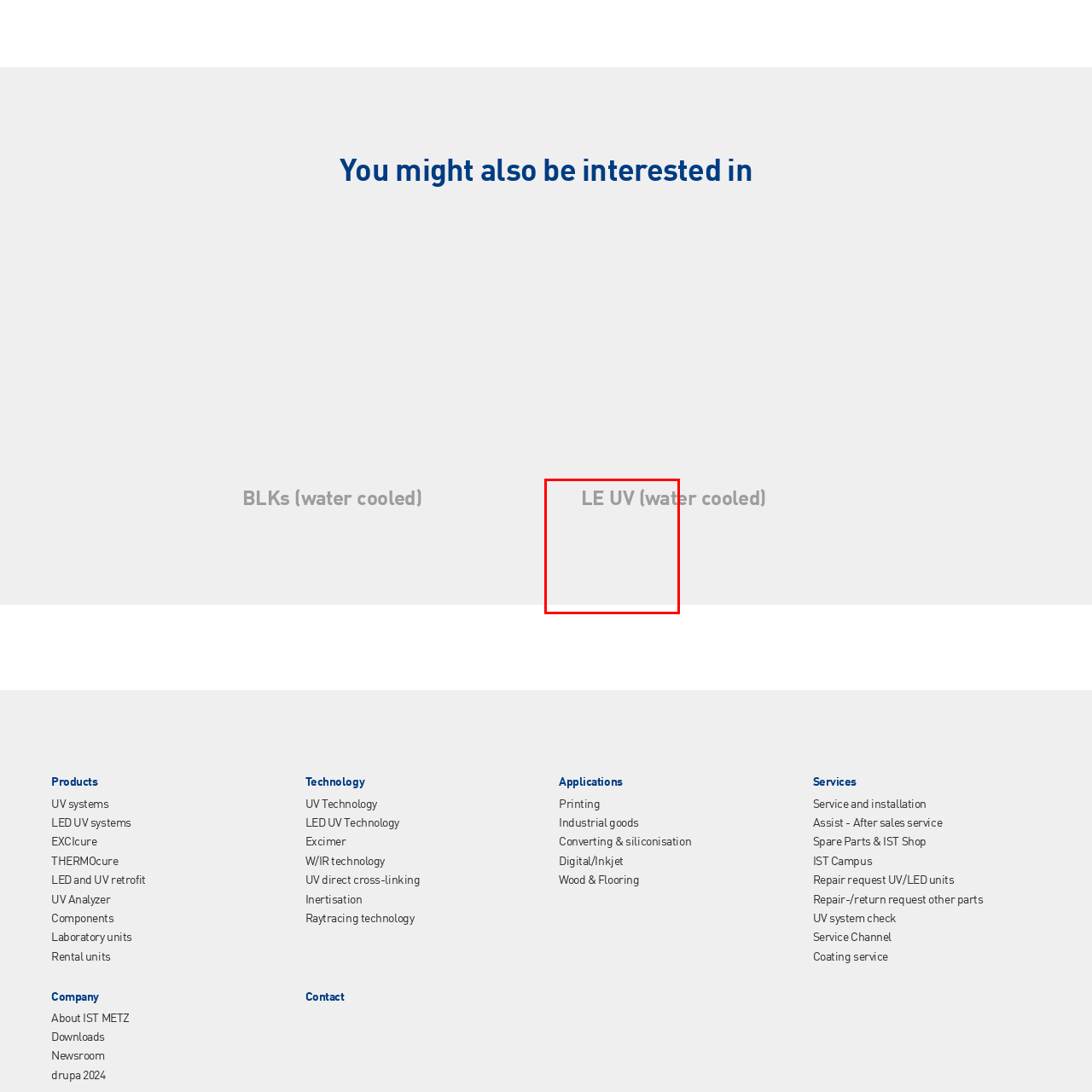Detail the scene within the red-bordered box in the image, including all relevant features and actions.

The image displays a promotional element for the "LE UV (water cooled)" technology, which is part of the UV curing solutions offered for sheet-fed printing. This innovative system focuses on low energy consumption while effectively curing printed materials. The context suggests it is associated with the "UV Technolgy from IST METZ" product line, emphasizing modern printing solutions that incorporate advanced UV technologies. This image is positioned within a section highlighting products that enhance printing efficiency and quality.